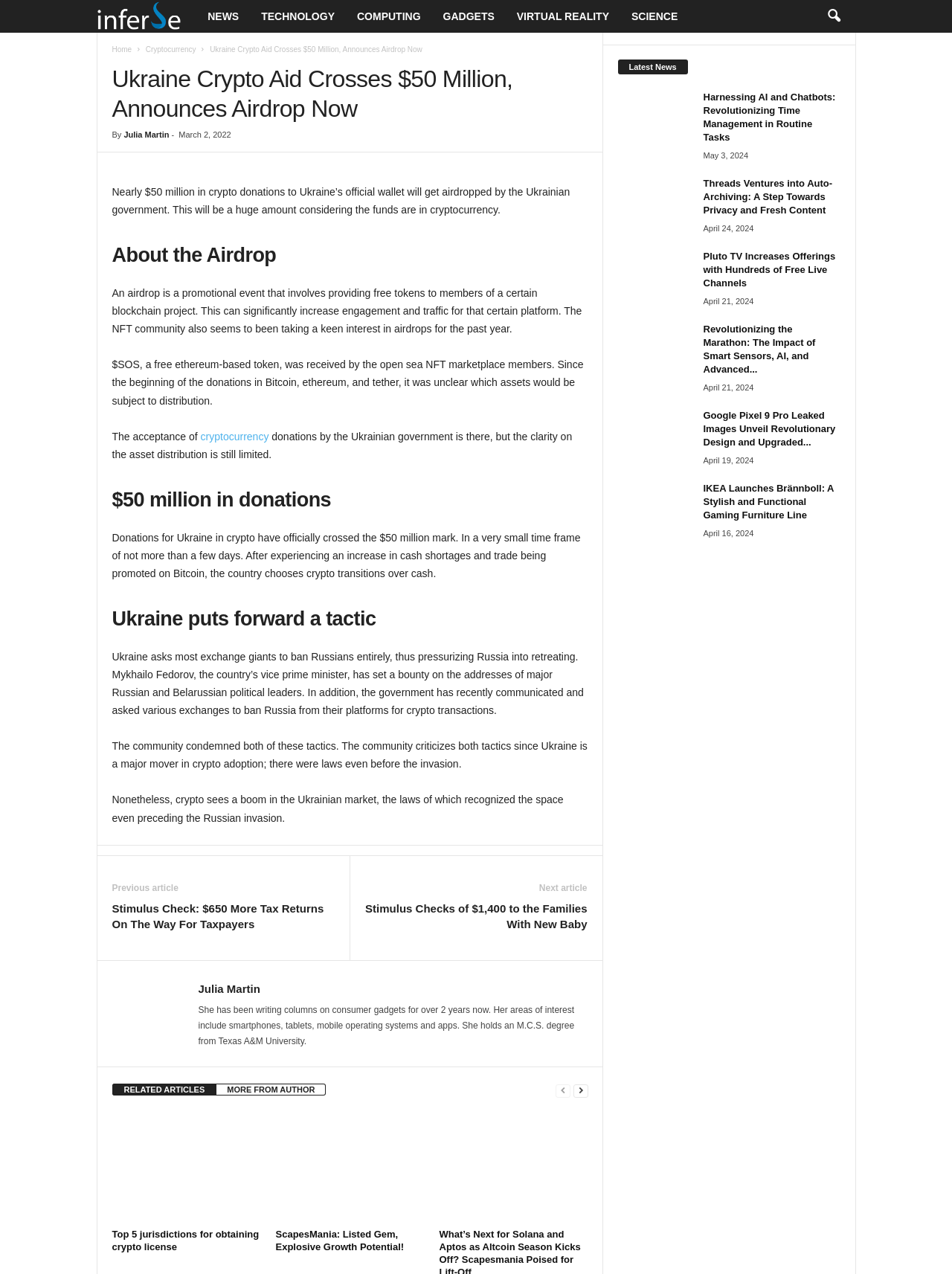Determine the main heading of the webpage and generate its text.

Ukraine Crypto Aid Crosses $50 Million, Announces Airdrop Now